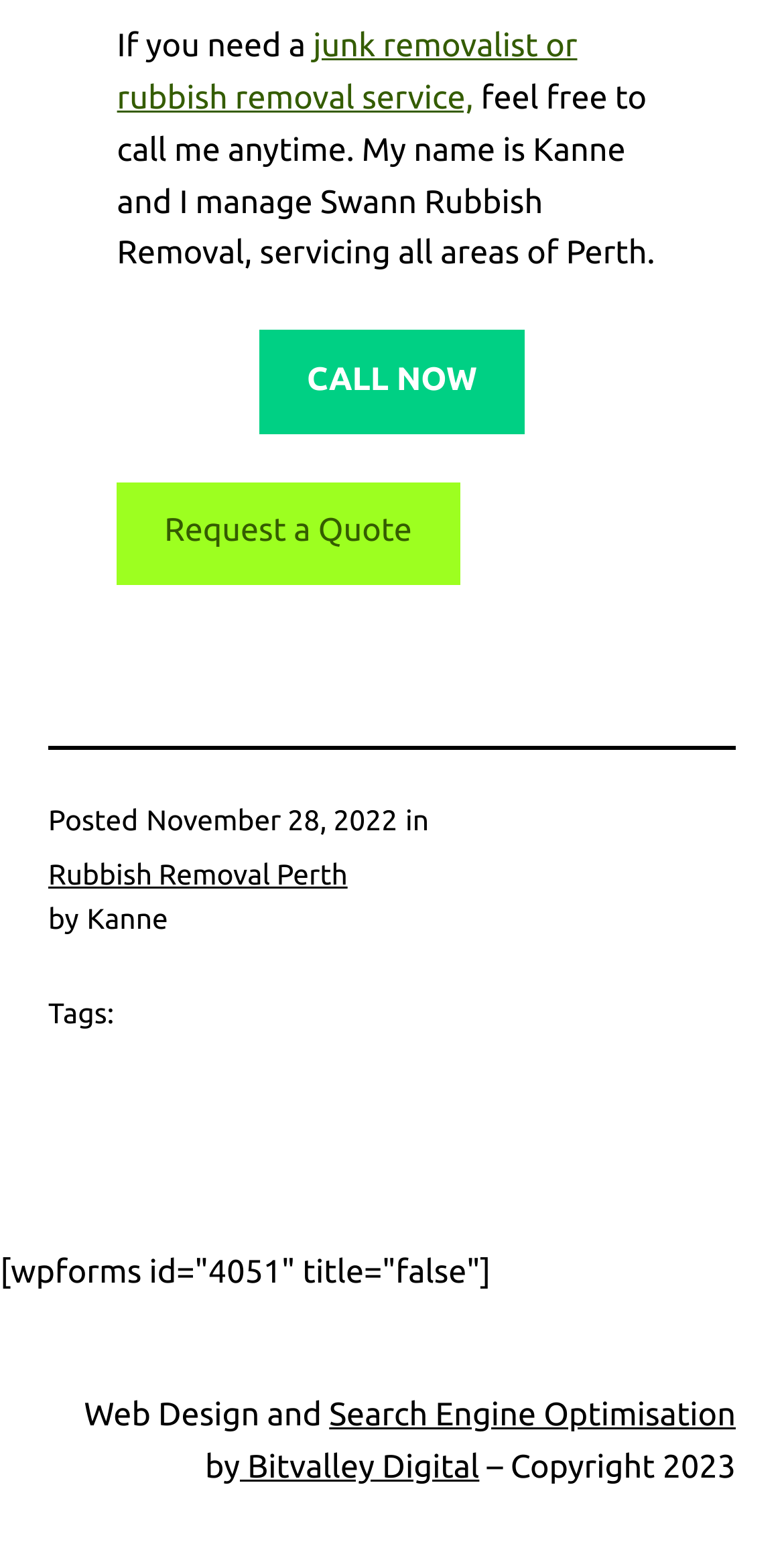Answer the question with a brief word or phrase:
What is the company that designed the website?

Bitvalley Digital